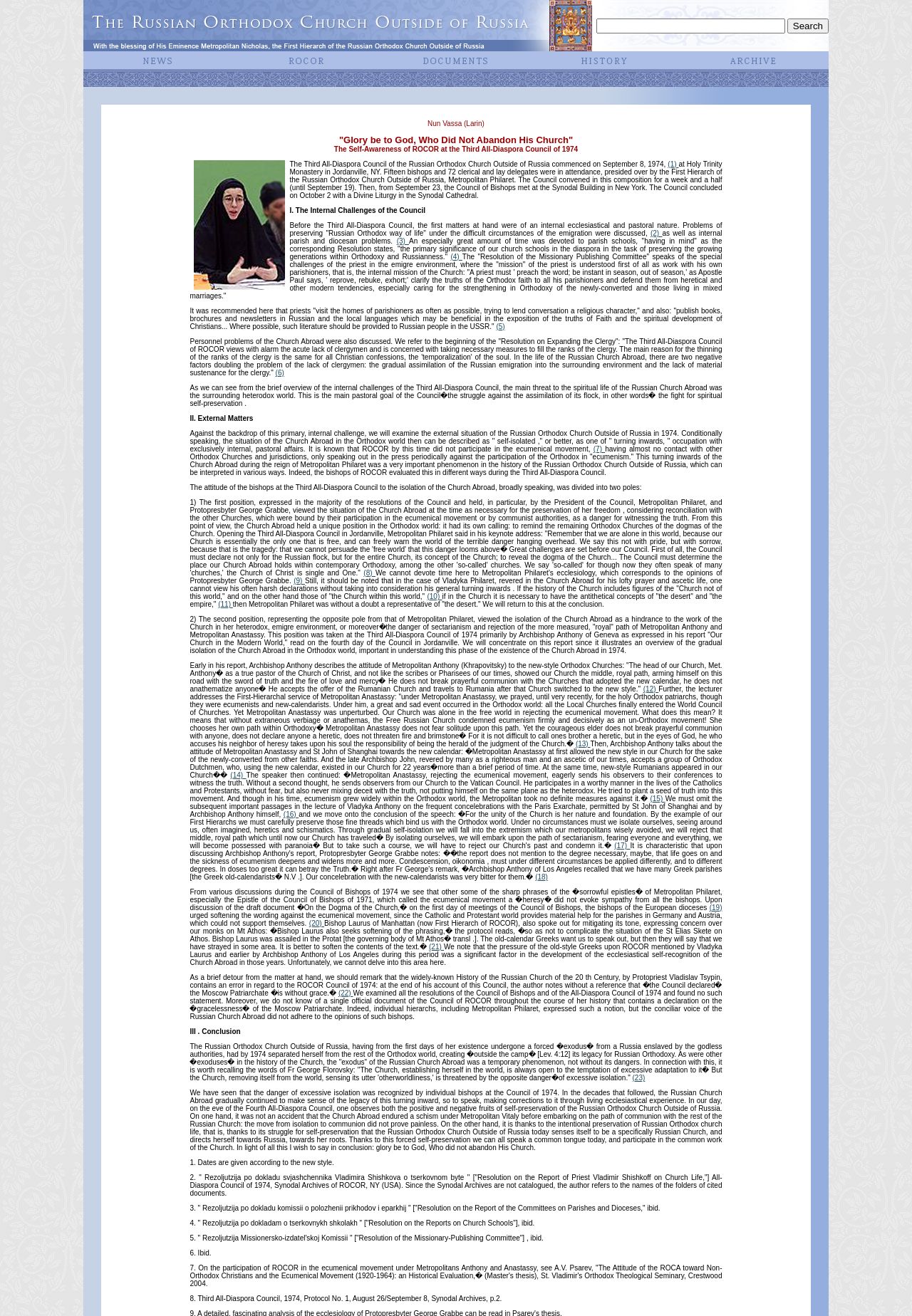Respond to the following question with a brief word or phrase:
What is the main topic of this webpage?

Russian Orthodox Church